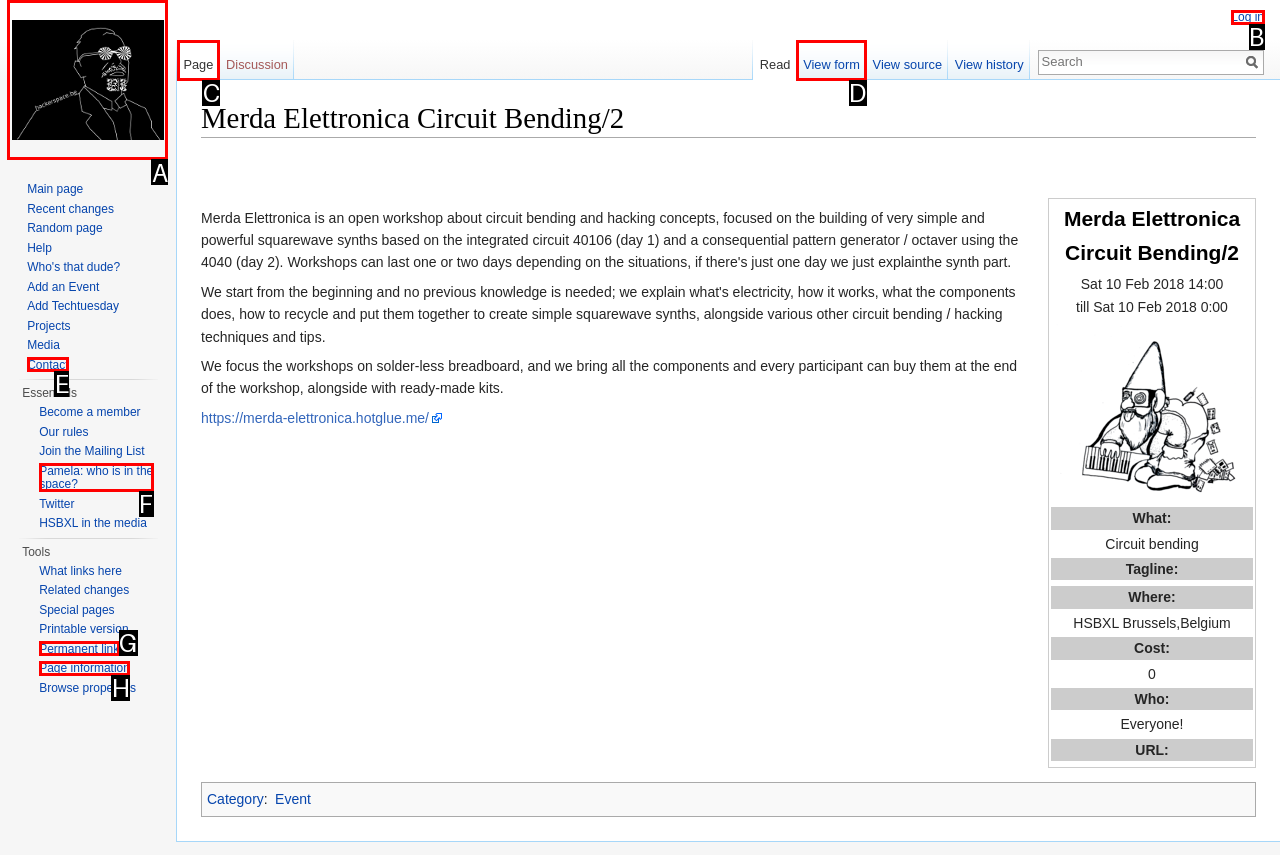Determine which option you need to click to execute the following task: Visit the main page. Provide your answer as a single letter.

A